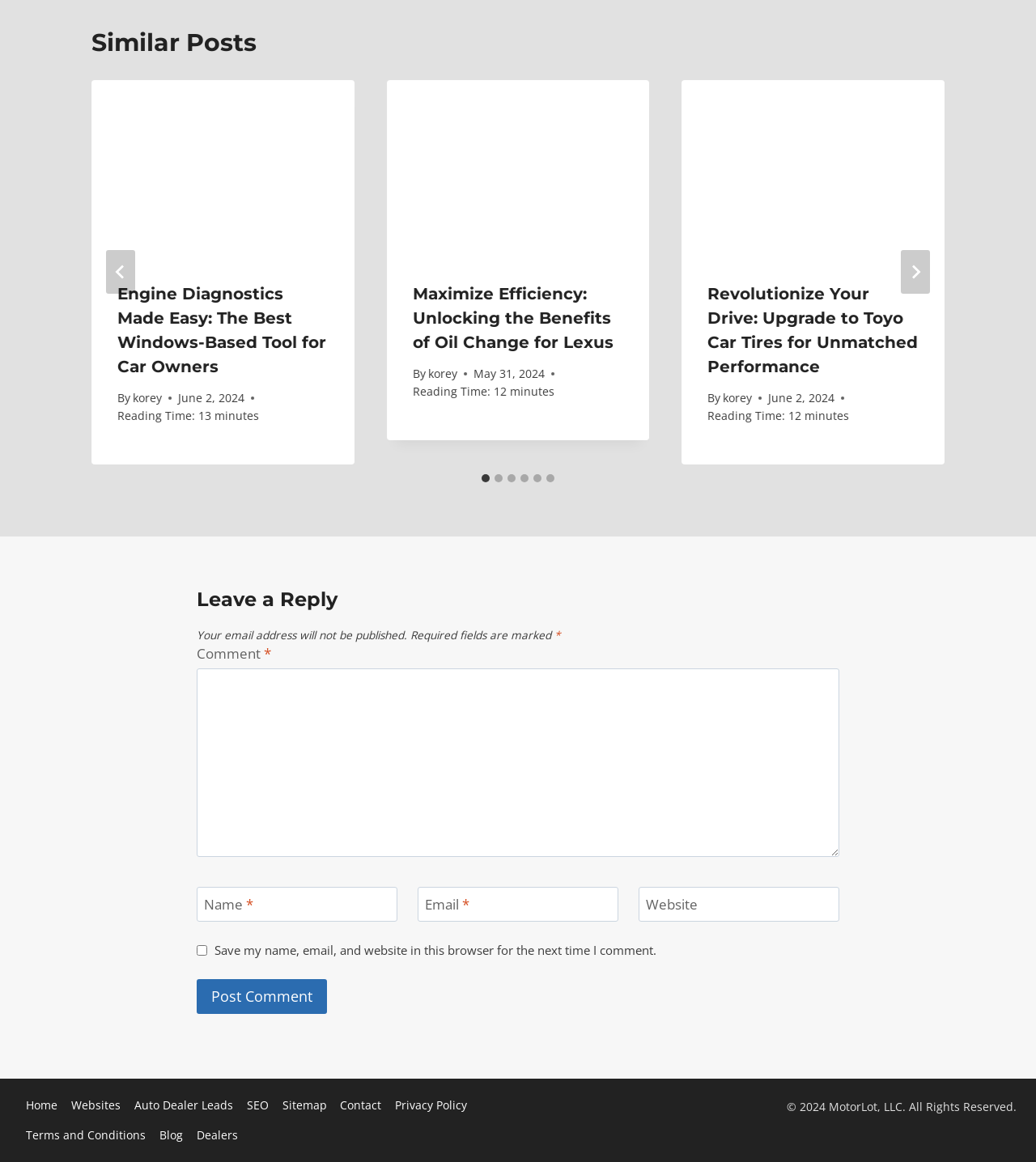Find the UI element described as: "Privacy Policy" and predict its bounding box coordinates. Ensure the coordinates are four float numbers between 0 and 1, [left, top, right, bottom].

[0.375, 0.939, 0.457, 0.964]